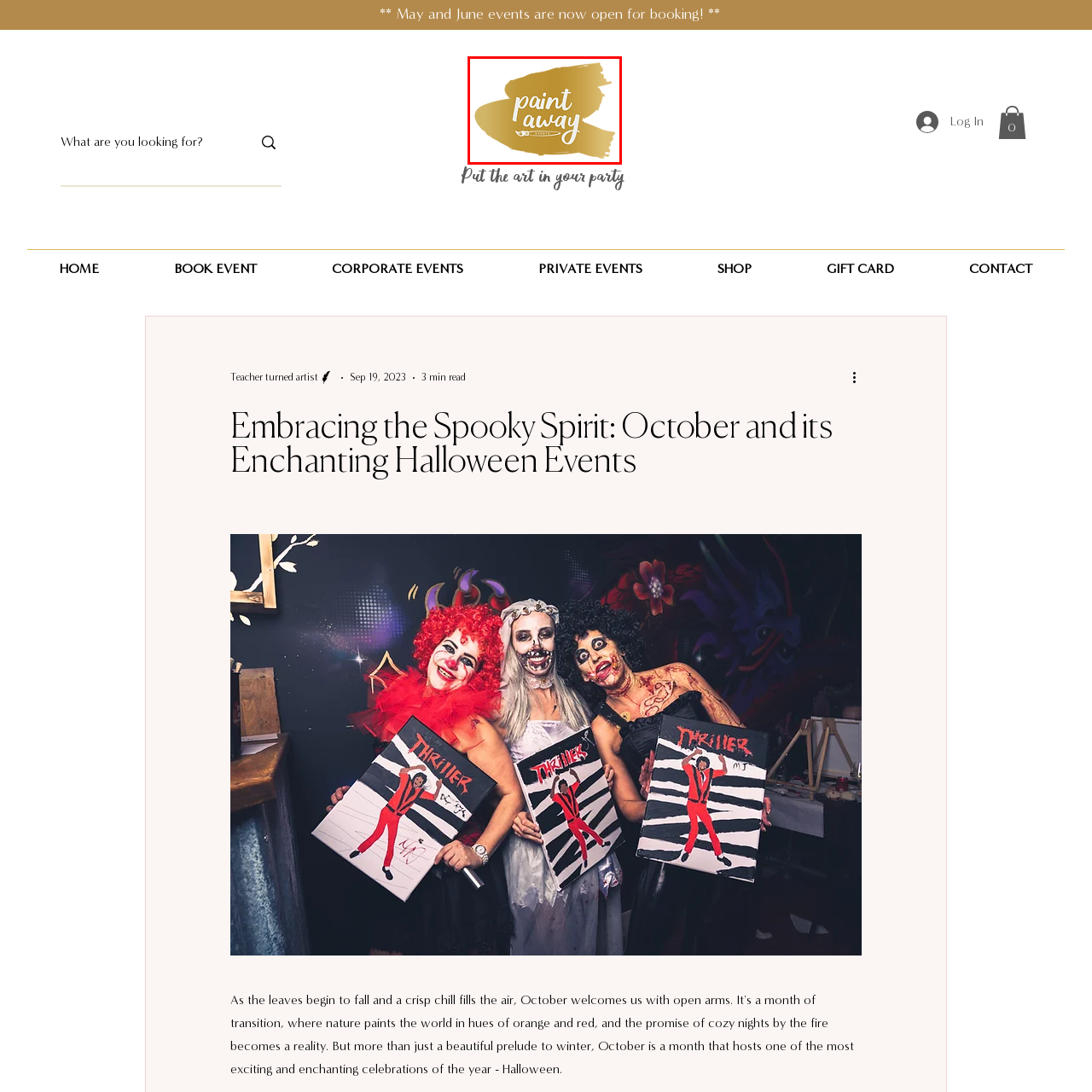Write a thorough description of the contents of the image marked by the red outline.

The image features the vibrant and artistic logo for "Paint Away Events." The design showcases a bold, golden brushstroke background that beautifully complements the playful, white typography that spells out "paint away." Below the main text, a subtle paintbrush graphic adds a creative touch, emphasizing the artistic theme of the events. This logo embodies a spirit of creativity and fun, inviting individuals to explore their artistic side through various painting events offered by the organization.